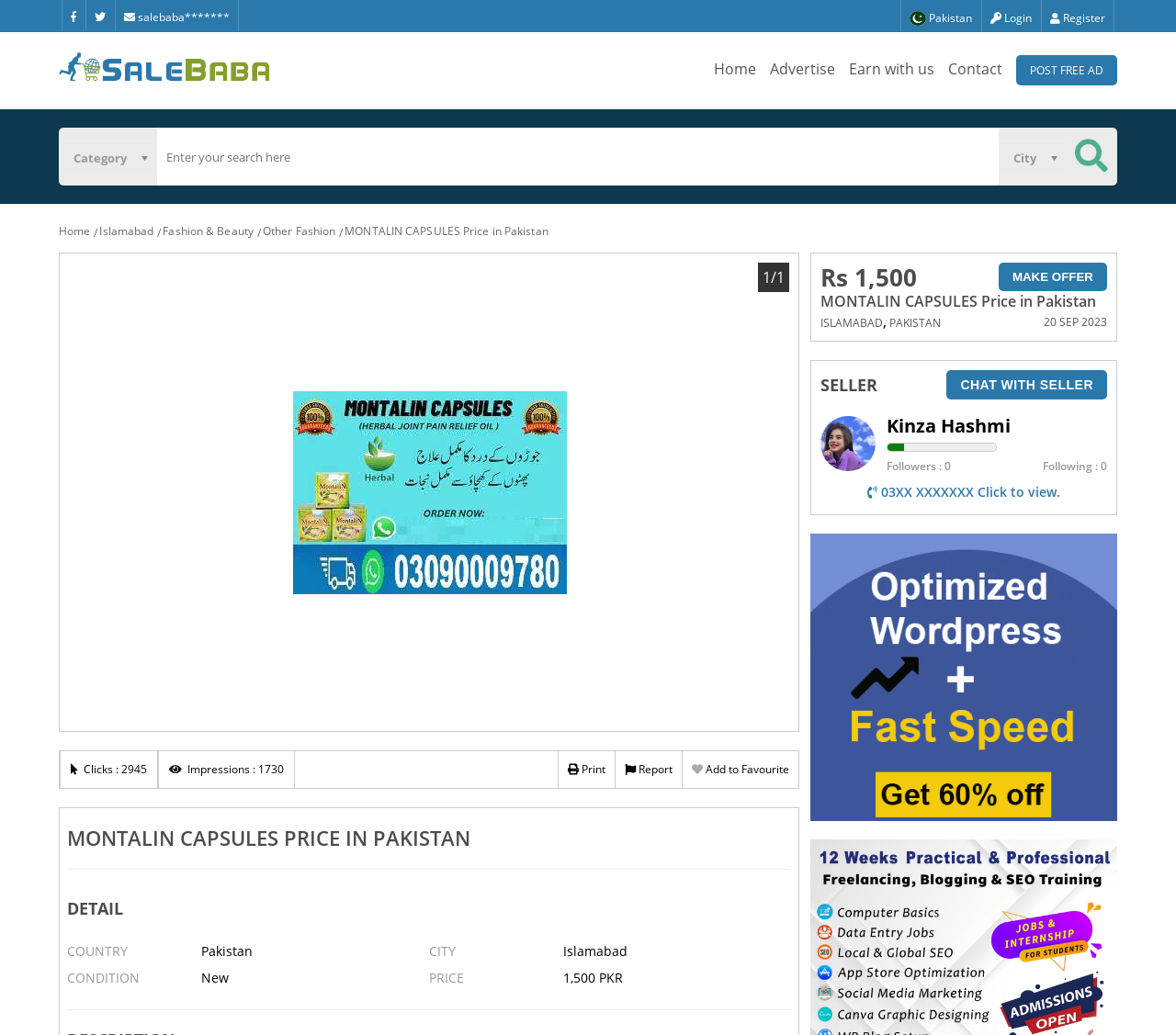What is the price of Montalin Capsules in Pakistan?
Look at the image and answer the question with a single word or phrase.

1,500 PKR